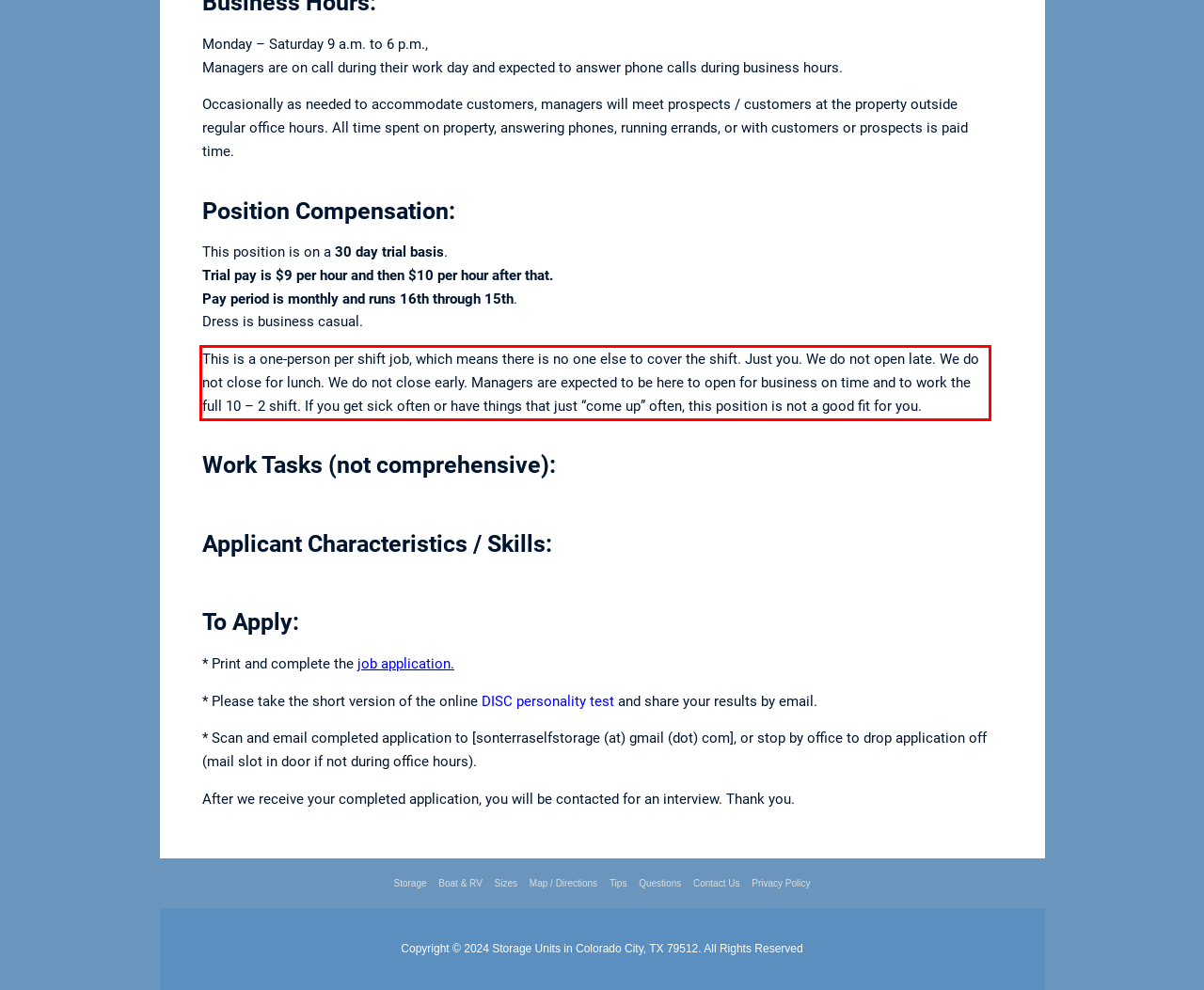You are presented with a webpage screenshot featuring a red bounding box. Perform OCR on the text inside the red bounding box and extract the content.

This is a one-person per shift job, which means there is no one else to cover the shift. Just you. We do not open late. We do not close for lunch. We do not close early. Managers are expected to be here to open for business on time and to work the full 10 – 2 shift. If you get sick often or have things that just “come up” often, this position is not a good fit for you.